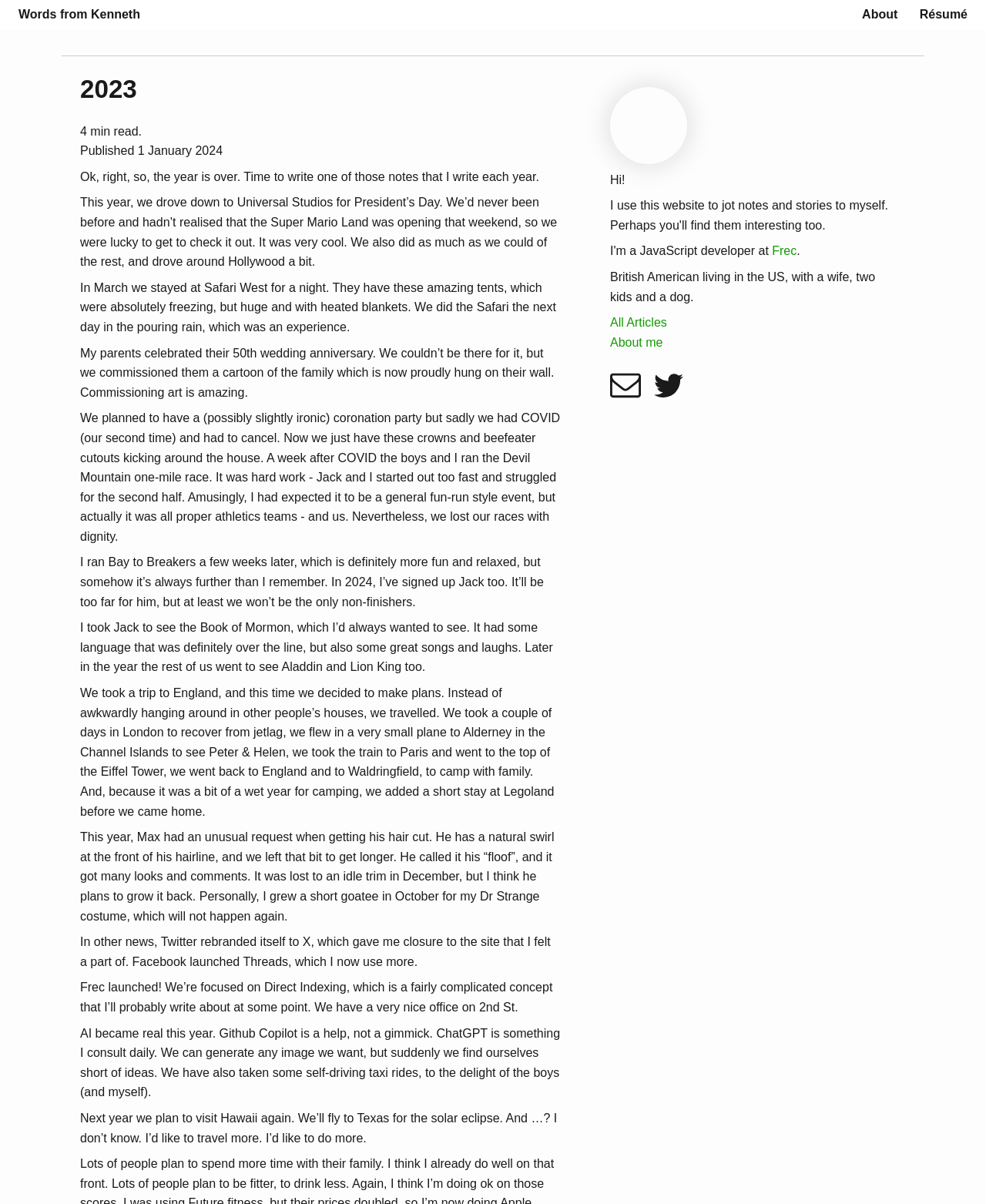How many kids does the author have?
We need a detailed and exhaustive answer to the question. Please elaborate.

The author mentions 'a wife, two kids and a dog' in the 'About me' section, indicating that they have two children.